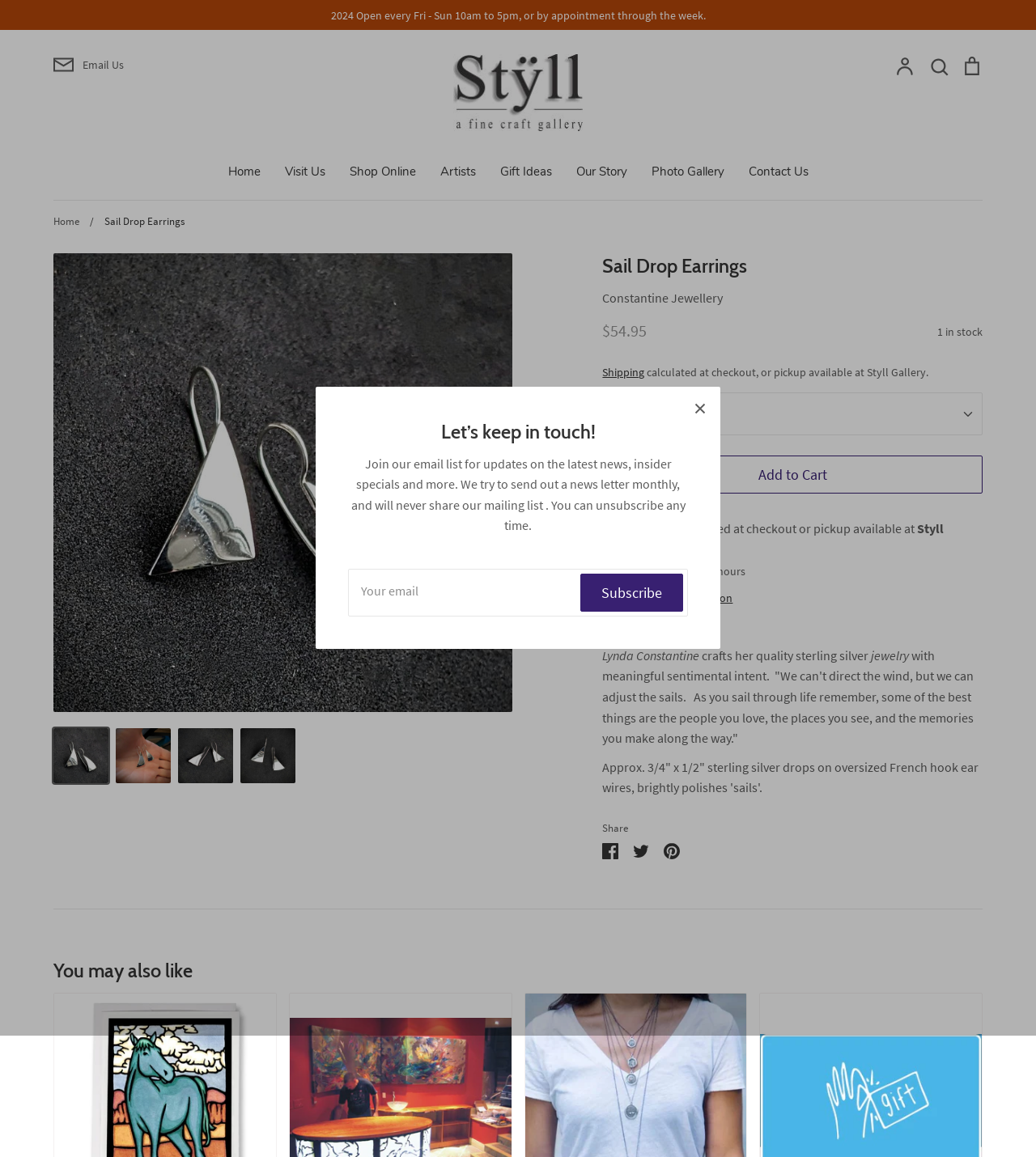Determine the bounding box coordinates of the area to click in order to meet this instruction: "Add to Cart".

[0.582, 0.394, 0.948, 0.427]